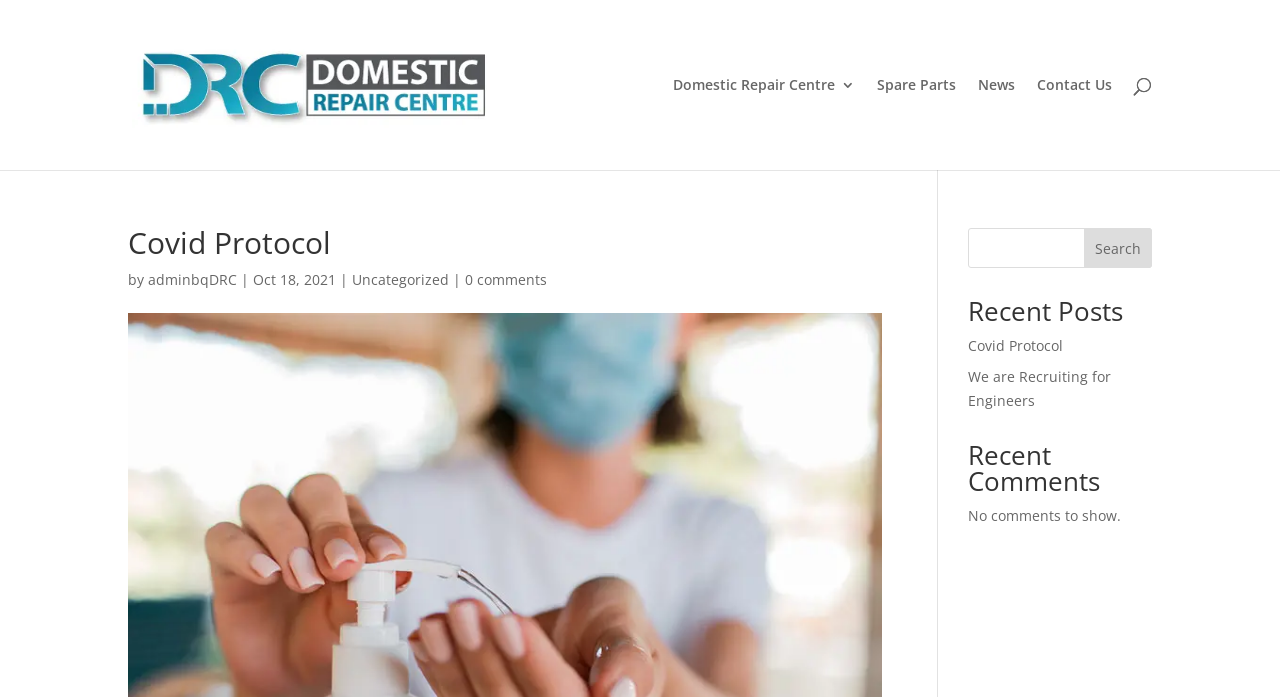Identify the bounding box coordinates of the clickable region necessary to fulfill the following instruction: "go to Domestic Repair Centre". The bounding box coordinates should be four float numbers between 0 and 1, i.e., [left, top, right, bottom].

[0.103, 0.106, 0.387, 0.133]